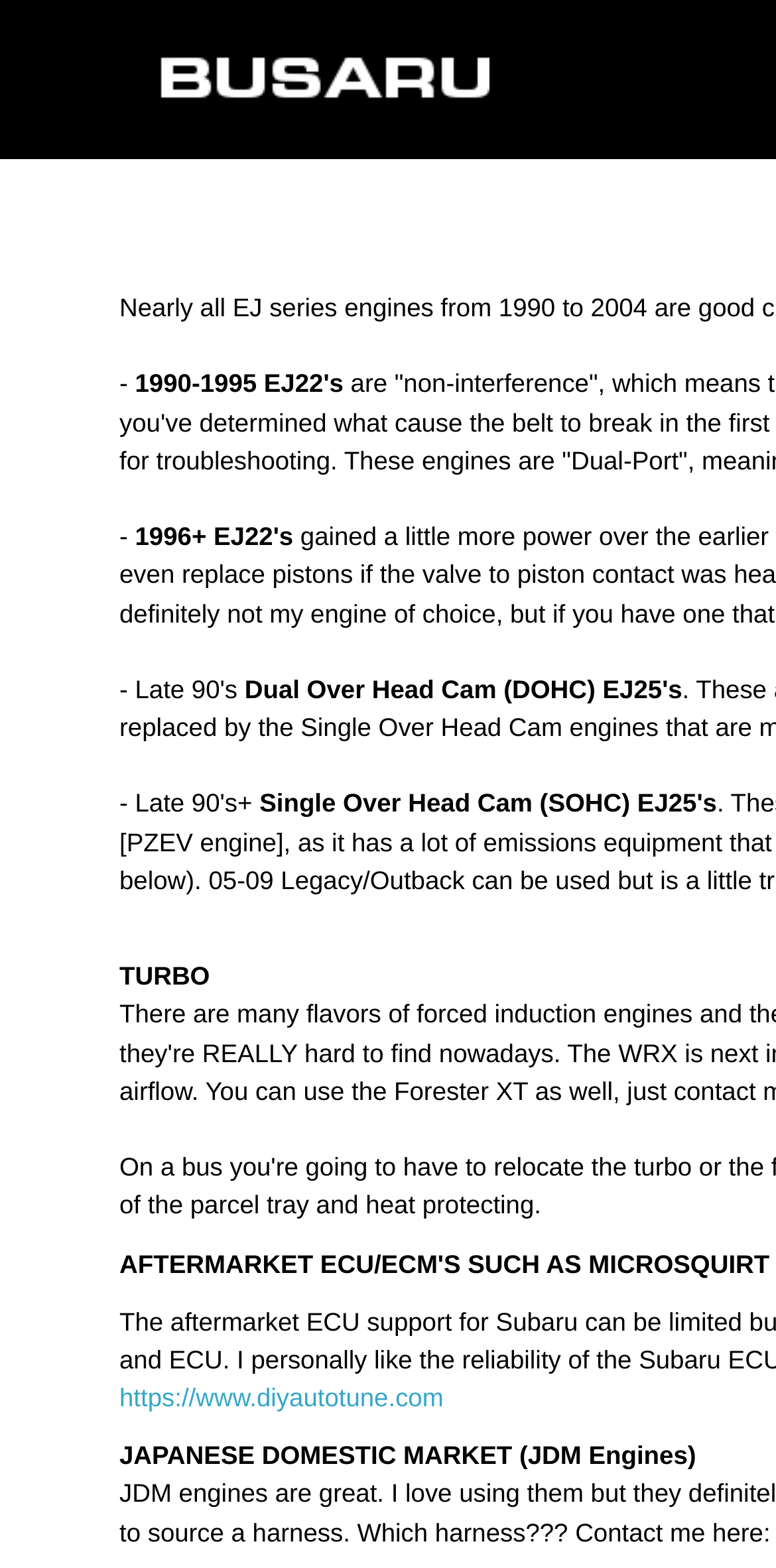Provide the bounding box coordinates of the HTML element this sentence describes: "https://www.diyautotune.com". The bounding box coordinates consist of four float numbers between 0 and 1, i.e., [left, top, right, bottom].

[0.154, 0.882, 0.572, 0.901]